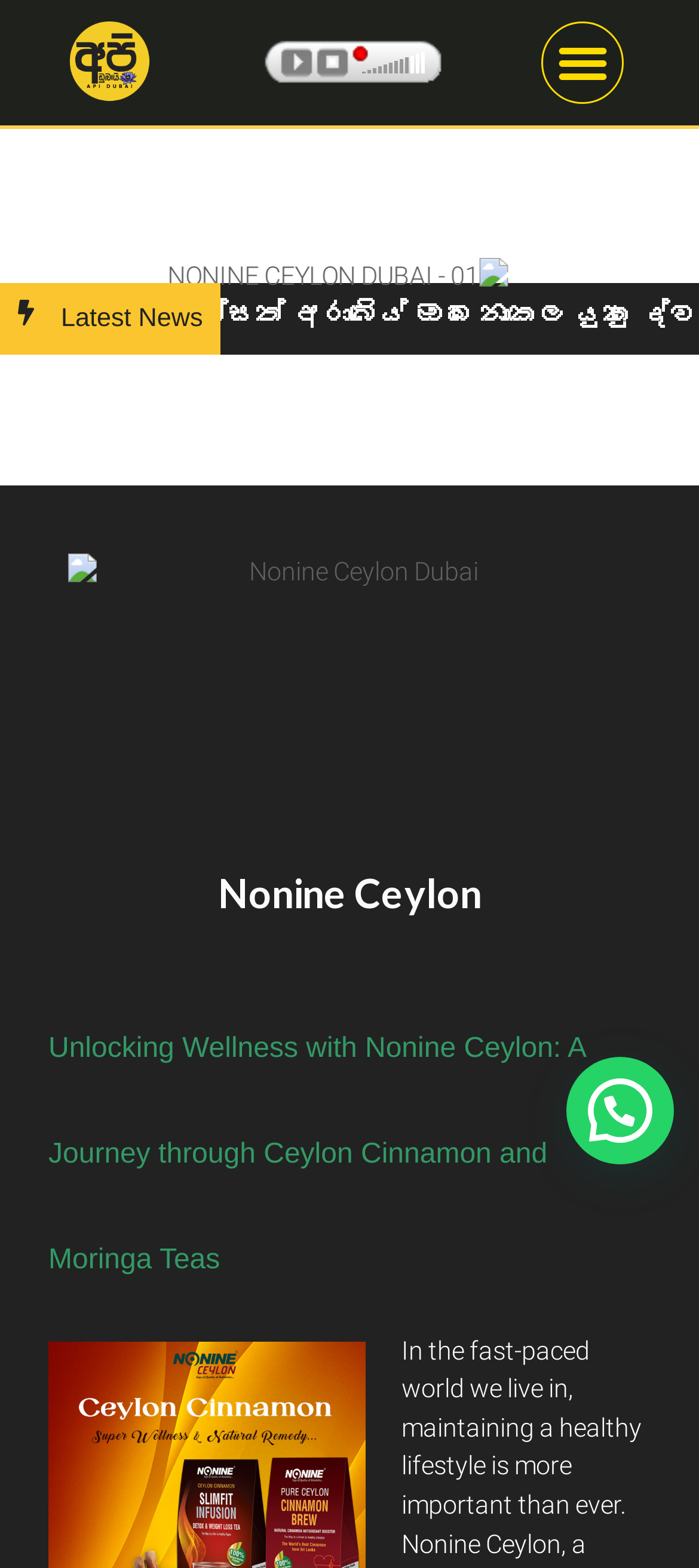What type of scrolling is available in the carousel?
Please interpret the details in the image and answer the question thoroughly.

The carousel element has a description 'Carousel | Horizontal scrolling: Arrow Left & Right', indicating that the carousel allows horizontal scrolling.